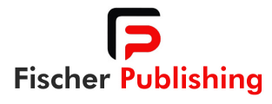Refer to the image and offer a detailed explanation in response to the question: What does the logo serve as?

The logo serves not only as a brand identifier but also conveys a sense of creativity and modernity within the publishing industry, suggesting that the primary function of the logo is to identify the Fischer Publishing brand.